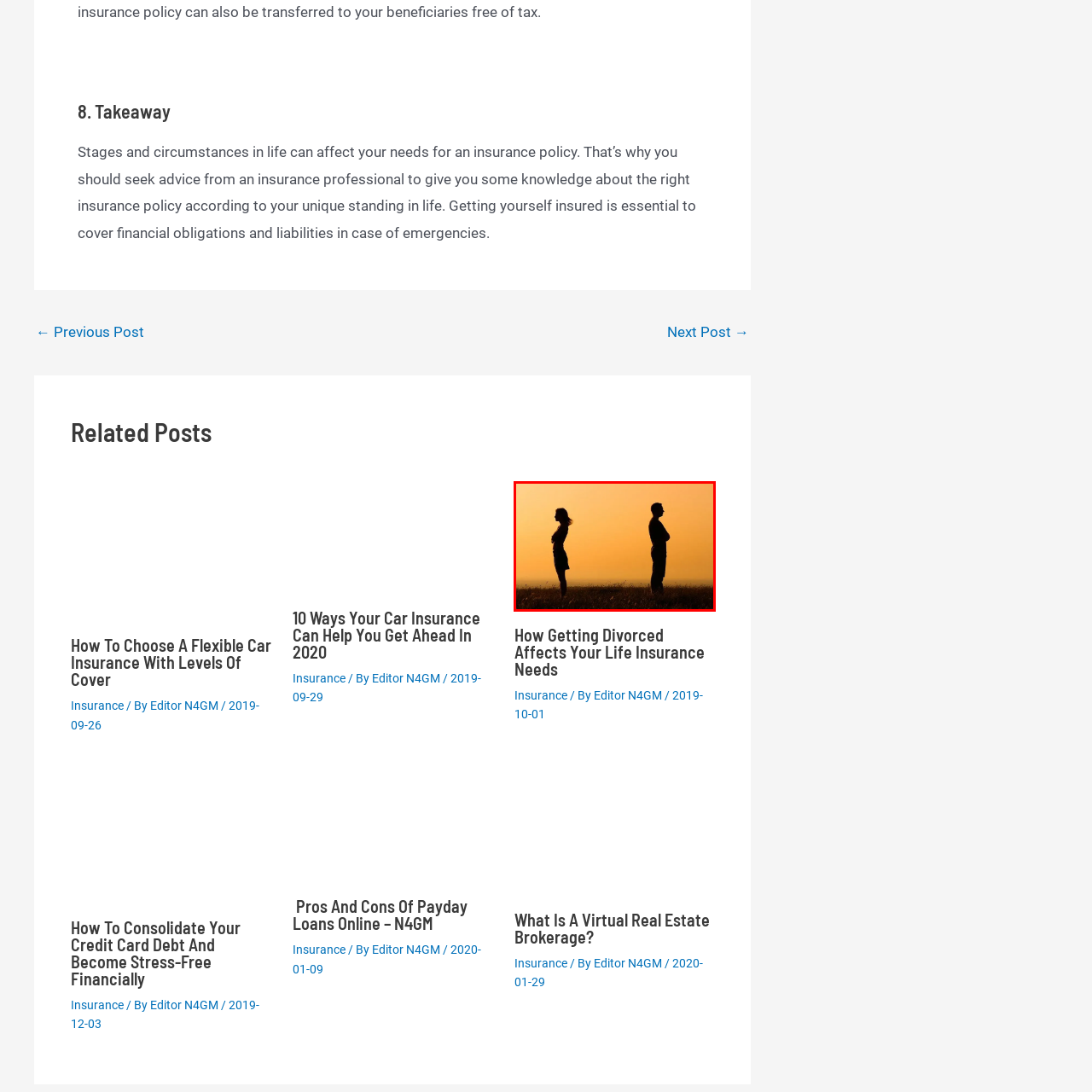What is the color of the sky in the background?
Examine the red-bounded area in the image carefully and respond to the question with as much detail as possible.

The caption describes the sunset backdrop as having warm hues of orange and yellow, which creates a striking contrast with the silhouettes of the man and woman.